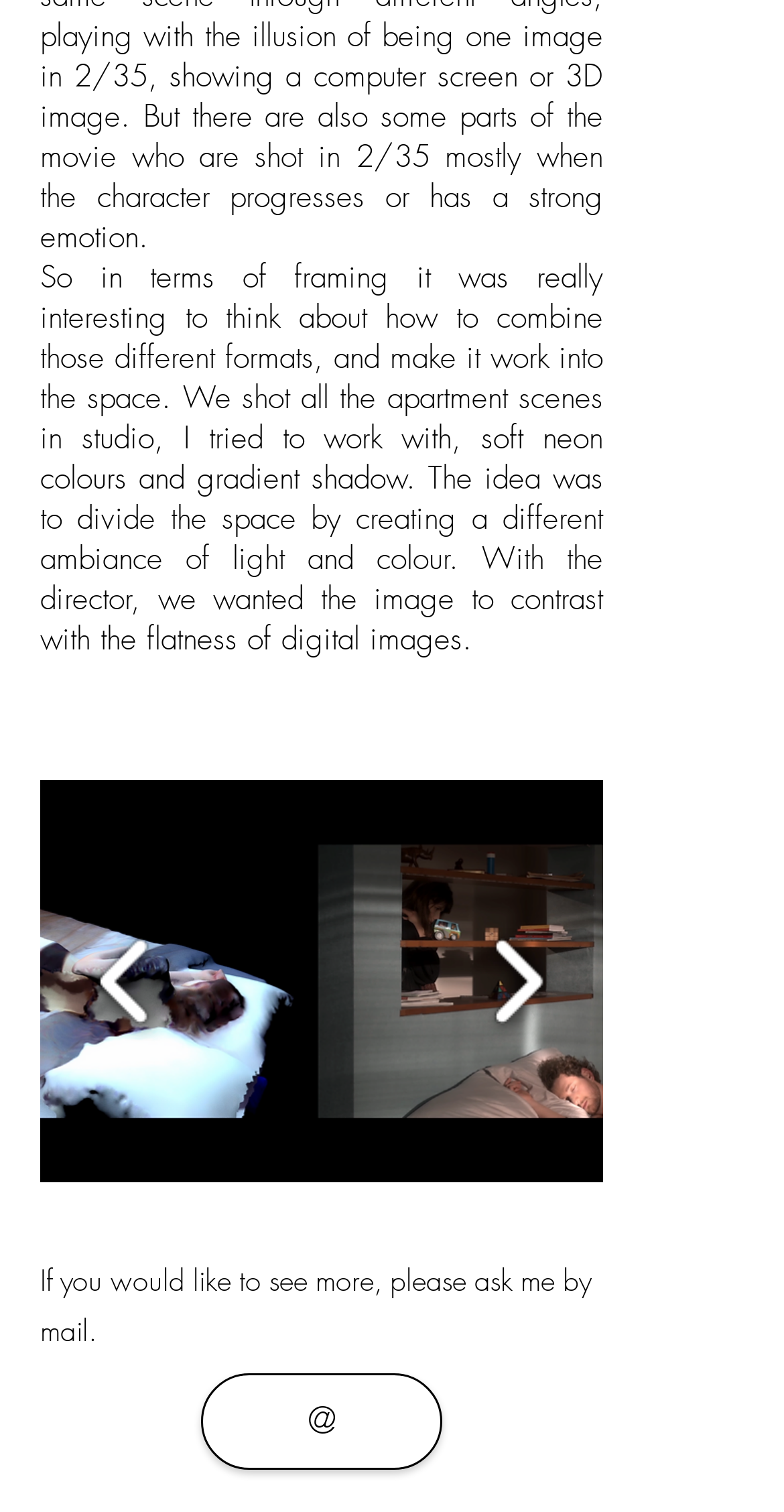Determine the bounding box for the UI element as described: "aria-describedby="describedby_item-current-0-comp-jxxk6nj6"". The coordinates should be represented as four float numbers between 0 and 1, formatted as [left, top, right, bottom].

[0.051, 0.516, 0.769, 0.782]